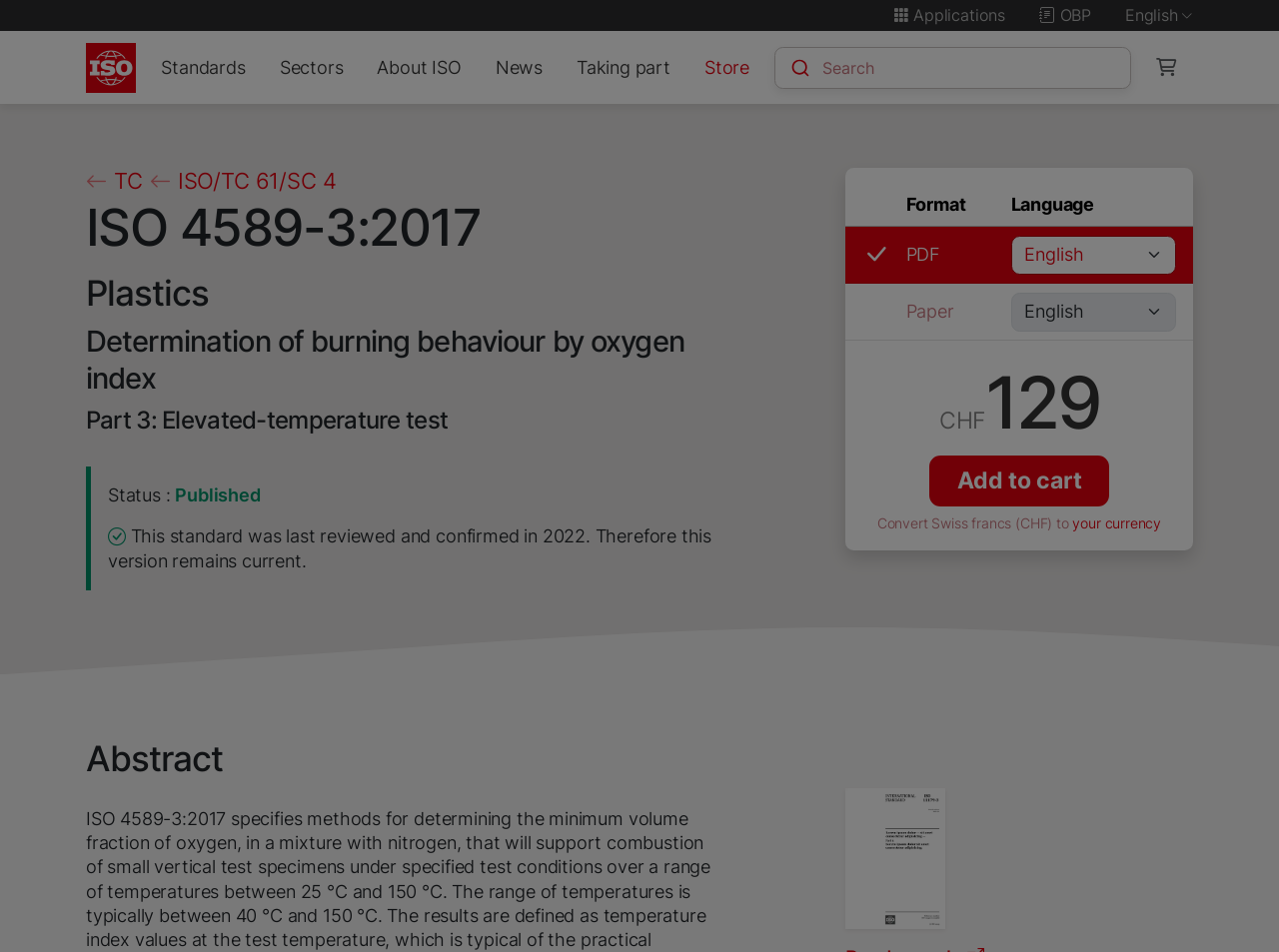Based on the image, please elaborate on the answer to the following question:
How many formats are available for this standard?

I found the available formats by looking at the table with column headers 'Format' and 'Language'. There are two rows in the table, each representing a different format, which are PDF and Paper.